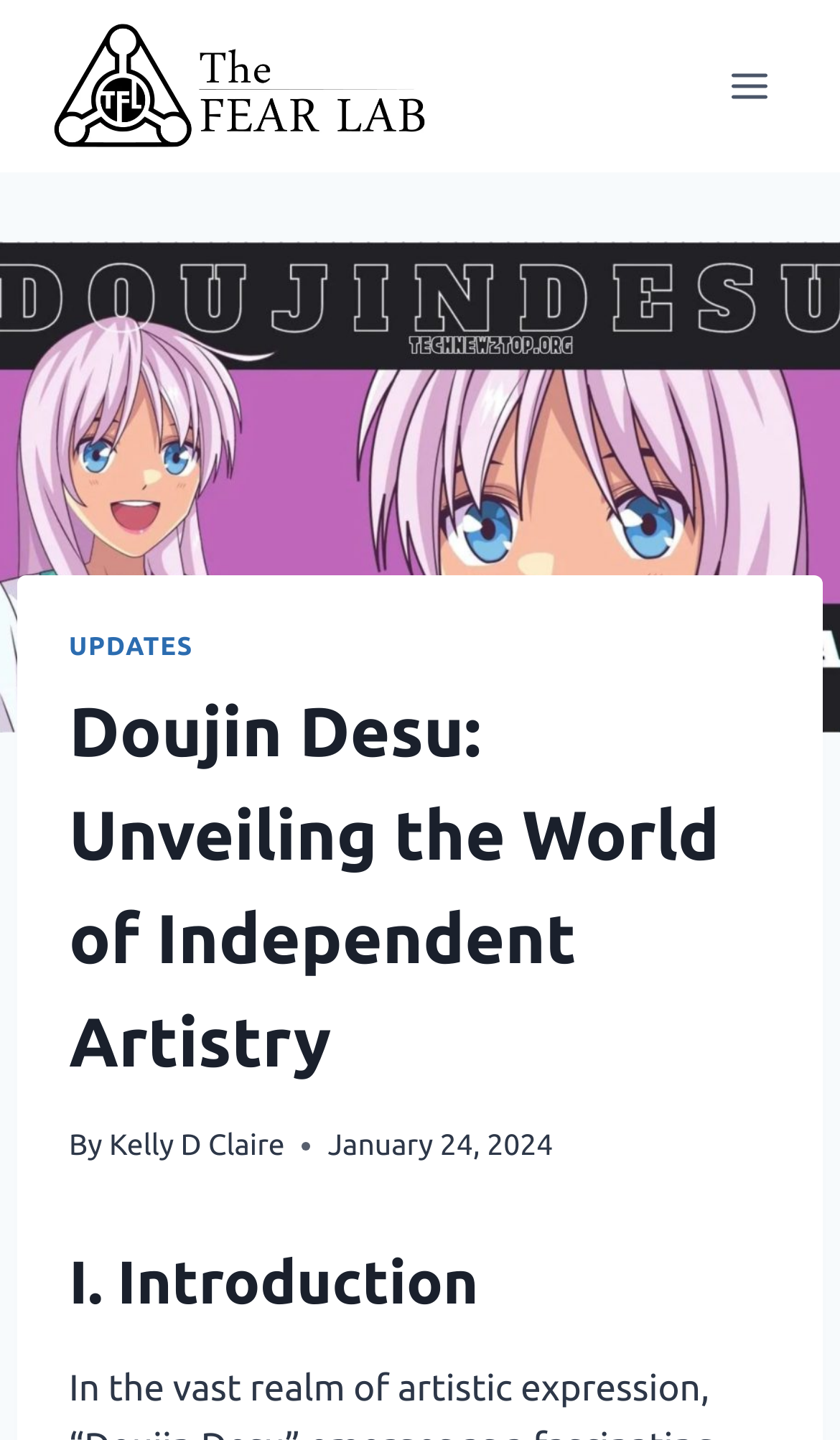Using the information in the image, give a comprehensive answer to the question: 
When was the article published?

The publication date is mentioned below the main heading, and it is displayed as a time element with the text 'January 24, 2024'.